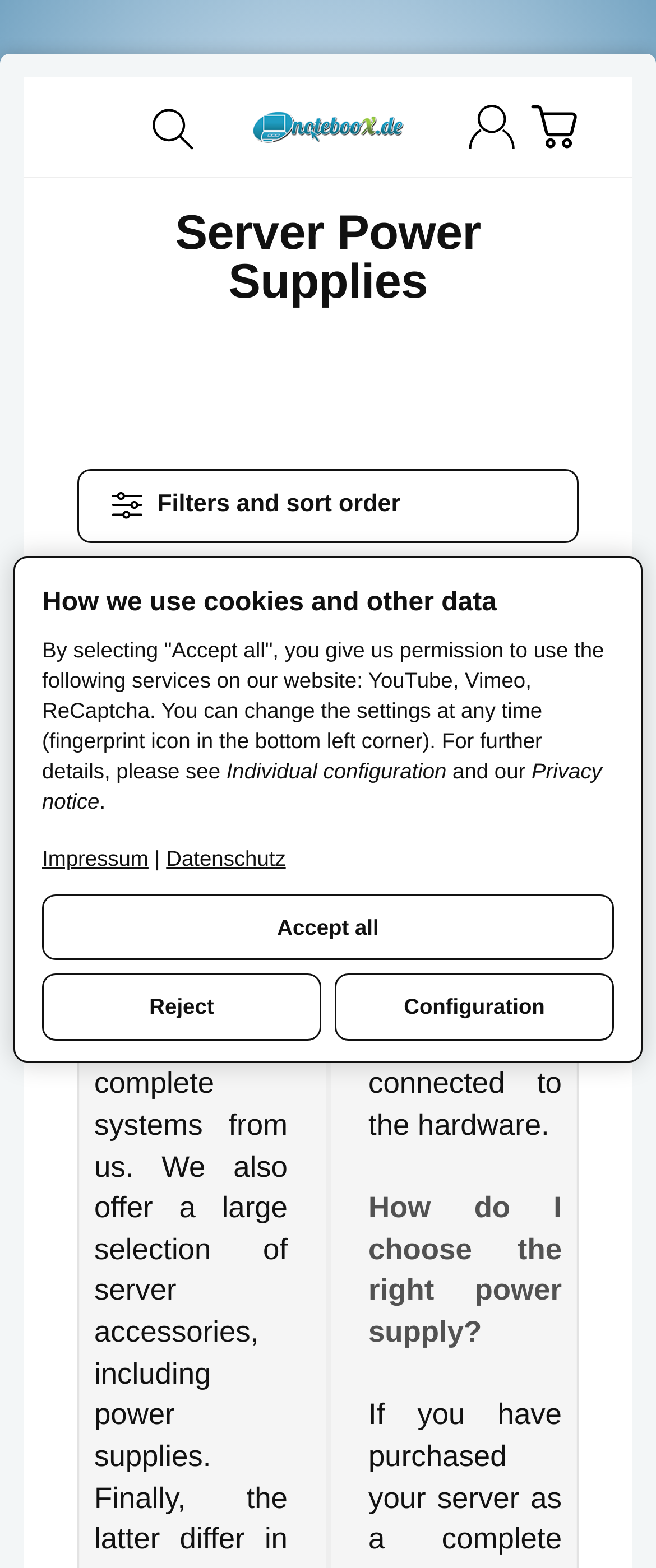Is there a search function on the webpage?
Please use the visual content to give a single word or phrase answer.

Yes